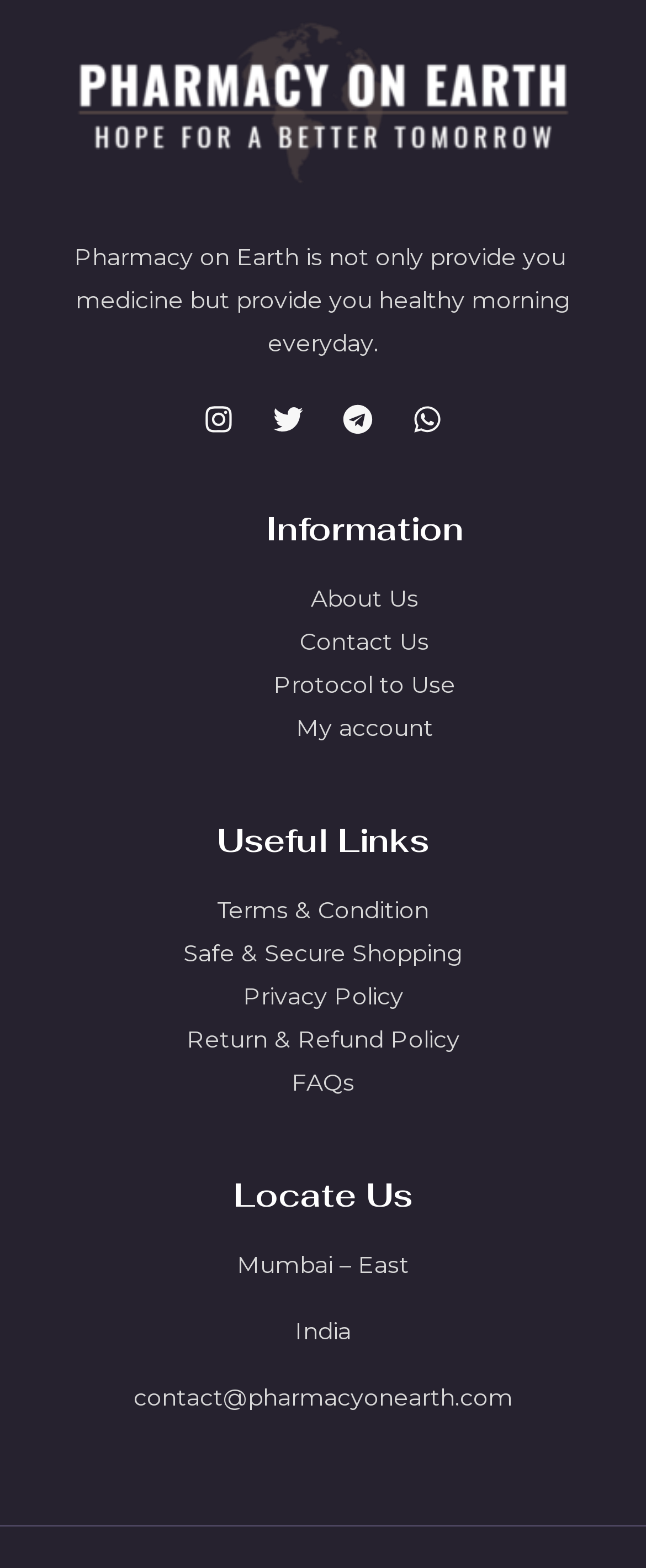Given the description "My account", determine the bounding box of the corresponding UI element.

[0.458, 0.455, 0.671, 0.474]